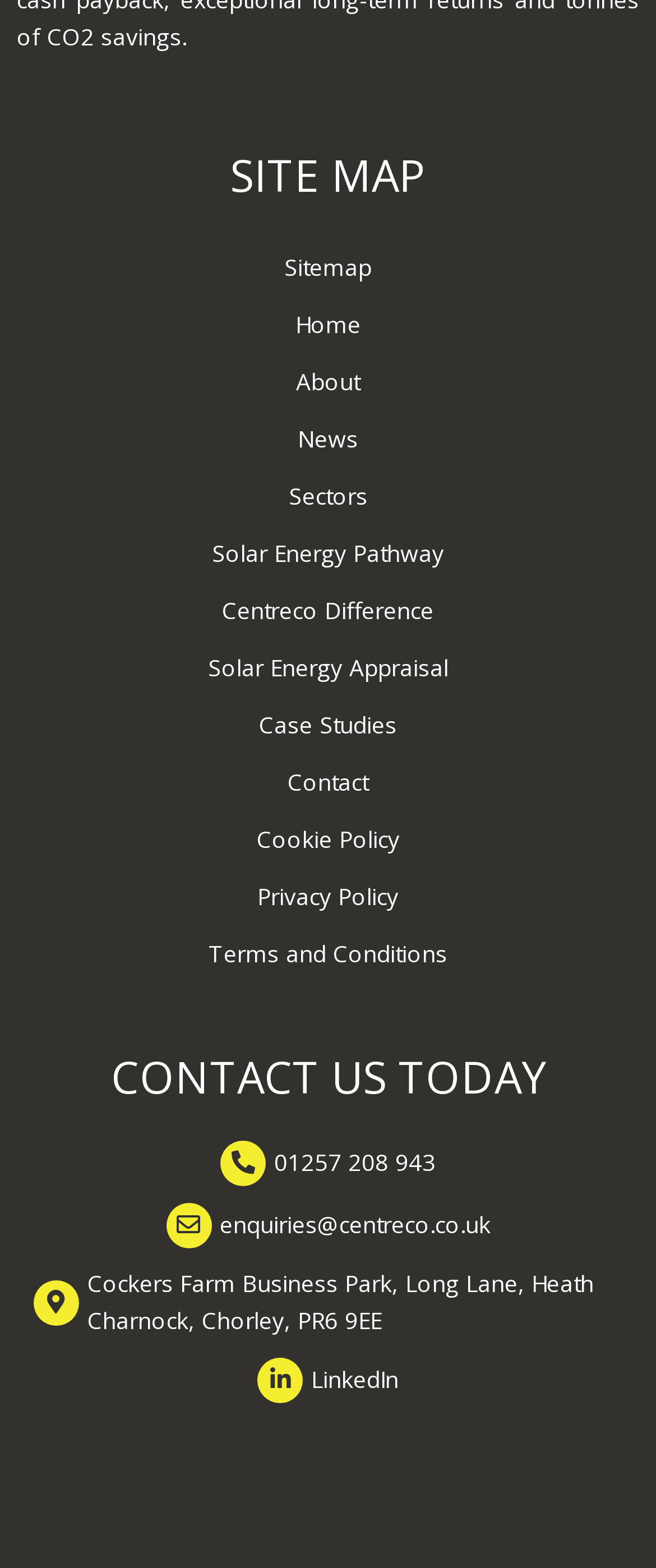Look at the image and write a detailed answer to the question: 
How many social media links are there?

I looked for the link elements with social media platform names and found only one link to 'LinkedIn', which is the only social media link on the webpage.